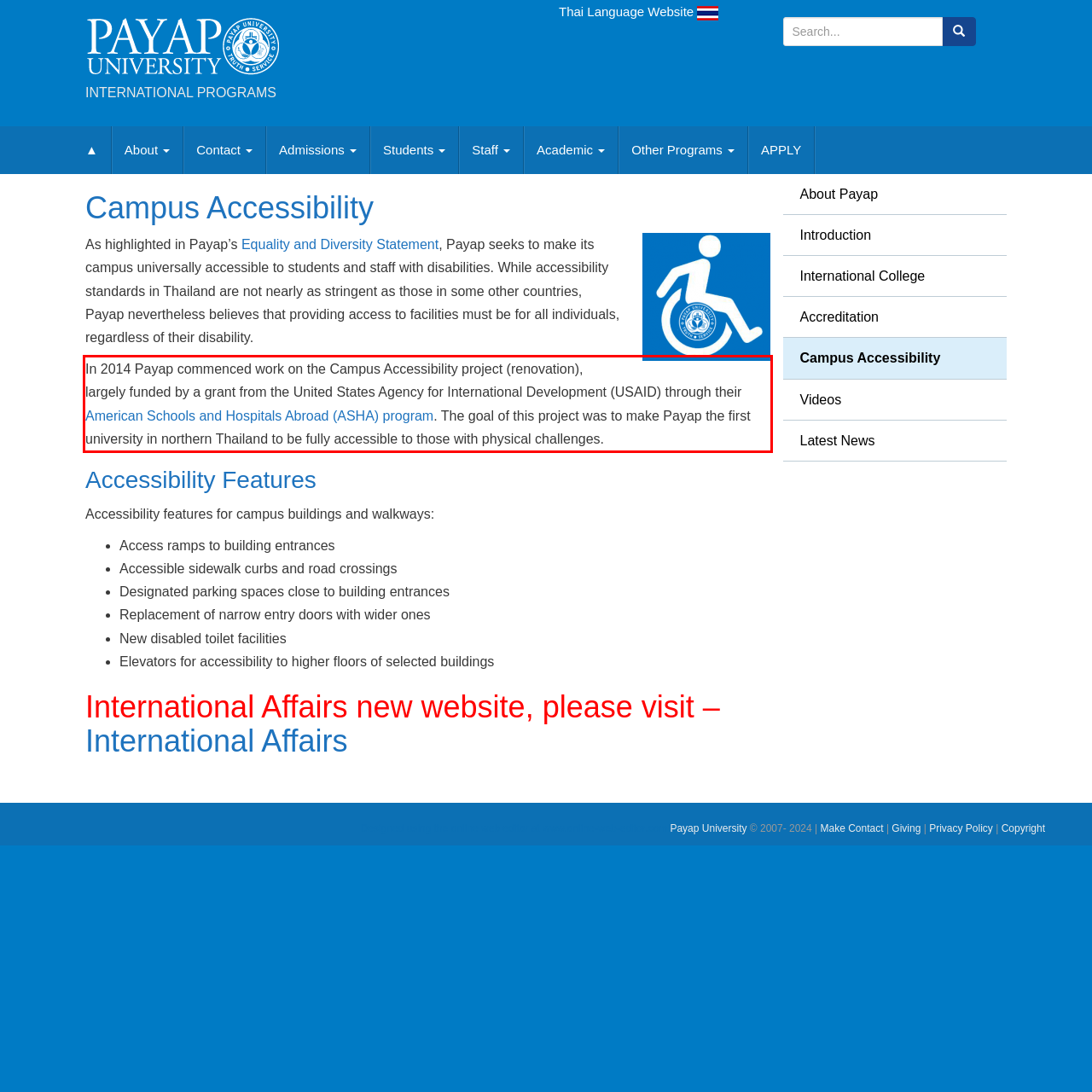Please look at the webpage screenshot and extract the text enclosed by the red bounding box.

In 2014 Payap commenced work on the Campus Accessibility project (renovation), largely funded by a grant from the United States Agency for International Development (USAID) through their American Schools and Hospitals Abroad (ASHA) program. The goal of this project was to make Payap the first university in northern Thailand to be fully accessible to those with physical challenges.